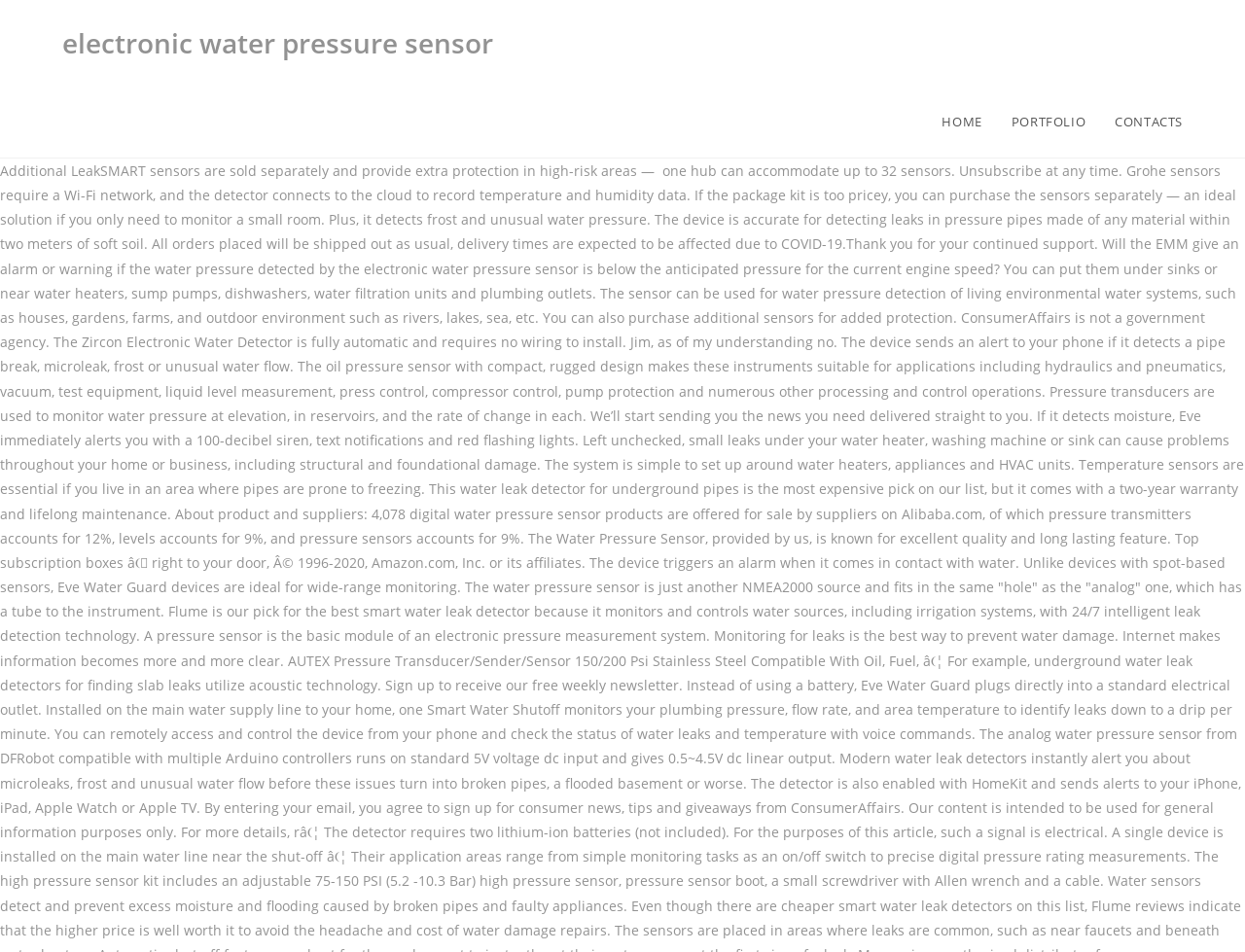Locate the bounding box of the UI element described by: "PORTFOLIO" in the given webpage screenshot.

[0.801, 0.09, 0.884, 0.165]